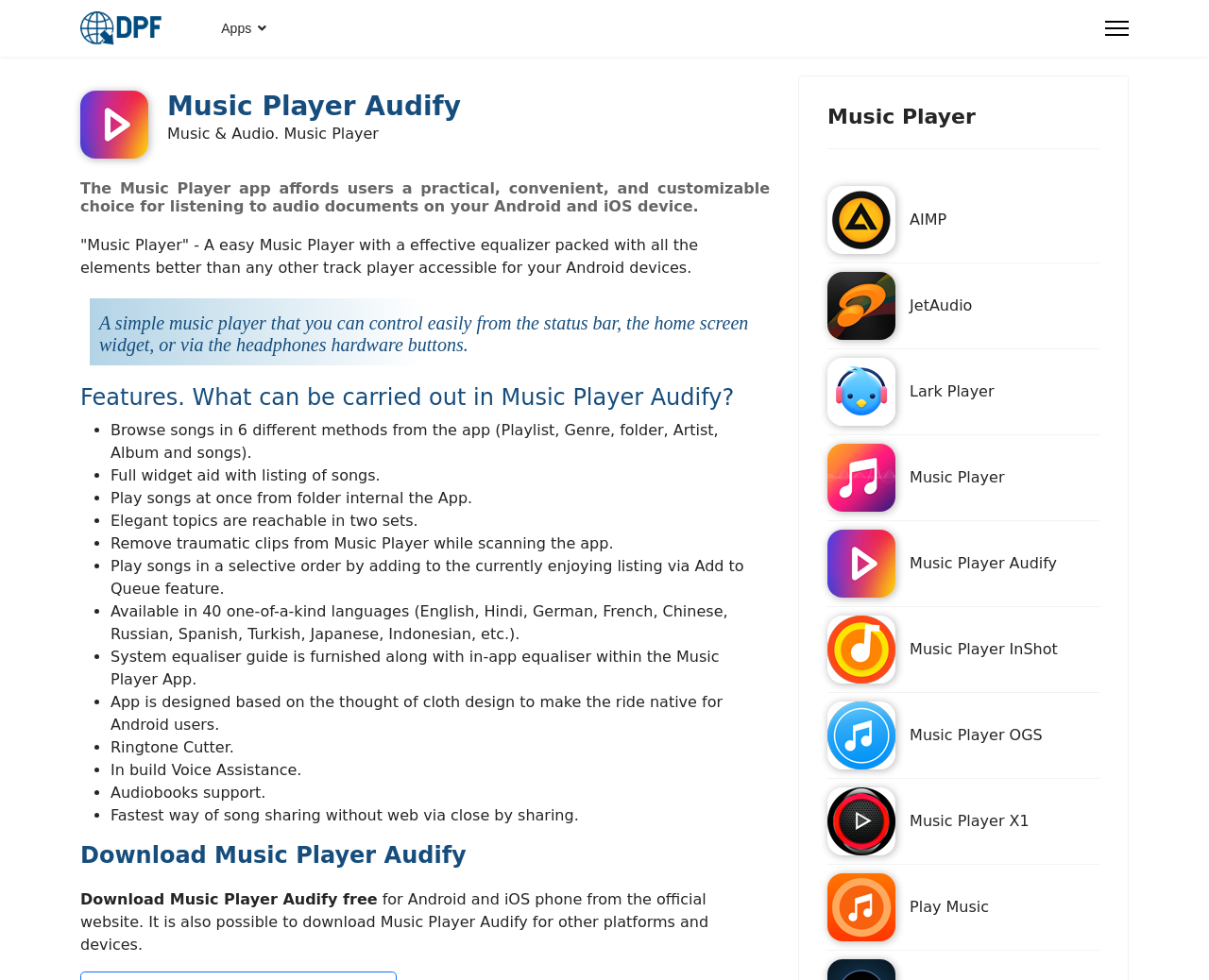How many languages is the app available in?
Please answer the question with as much detail and depth as you can.

The number of languages the app is available in can be found in the list of features, where it is stated that the app is 'Available in 40 one-of-a-kind languages'.